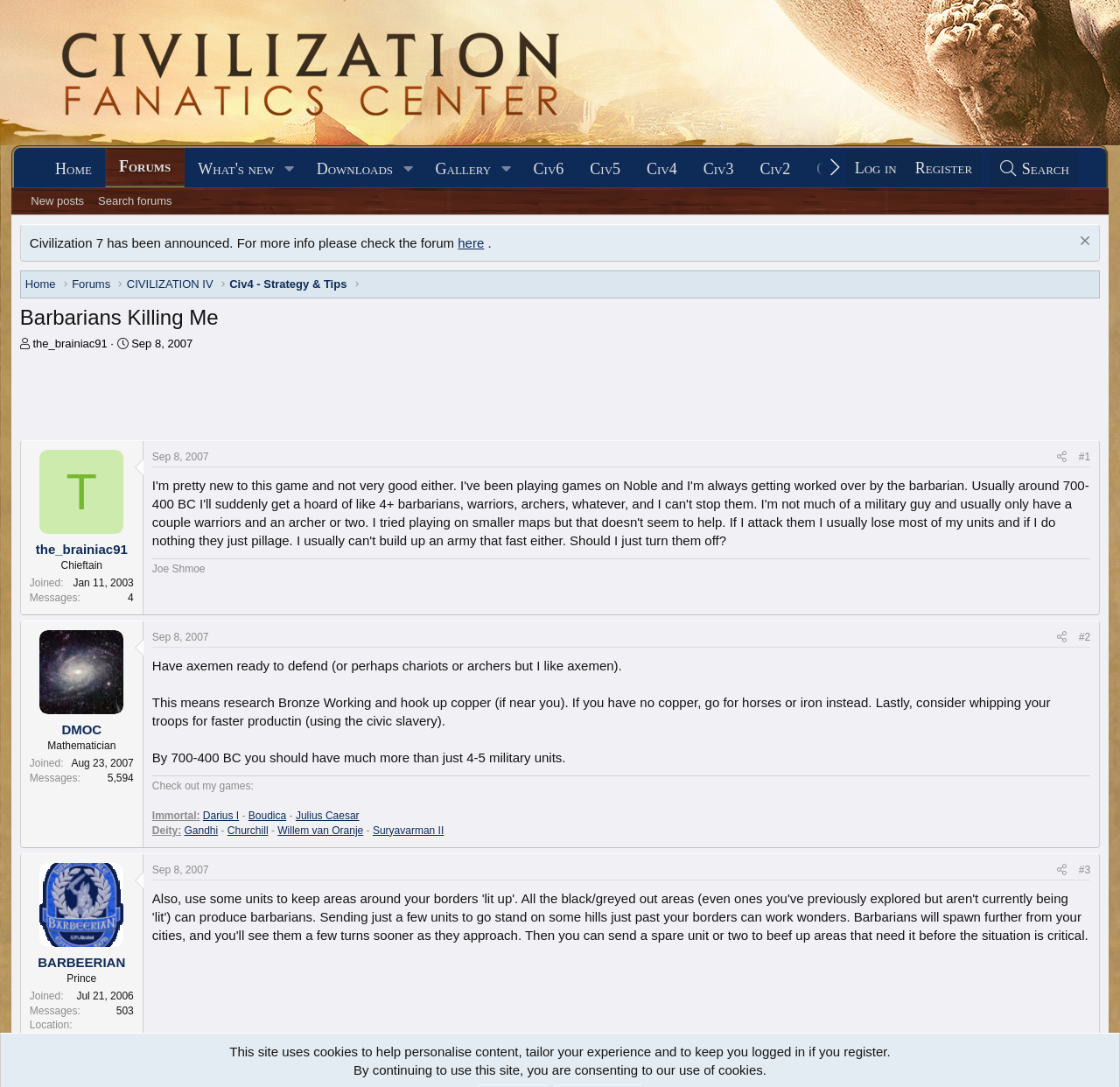How many messages does DMOC have?
Kindly offer a comprehensive and detailed response to the question.

DMOC's message count can be found in the user information section, where it says 'Messages: 5,594'. This indicates that DMOC has sent a total of 5,594 messages on the forum.